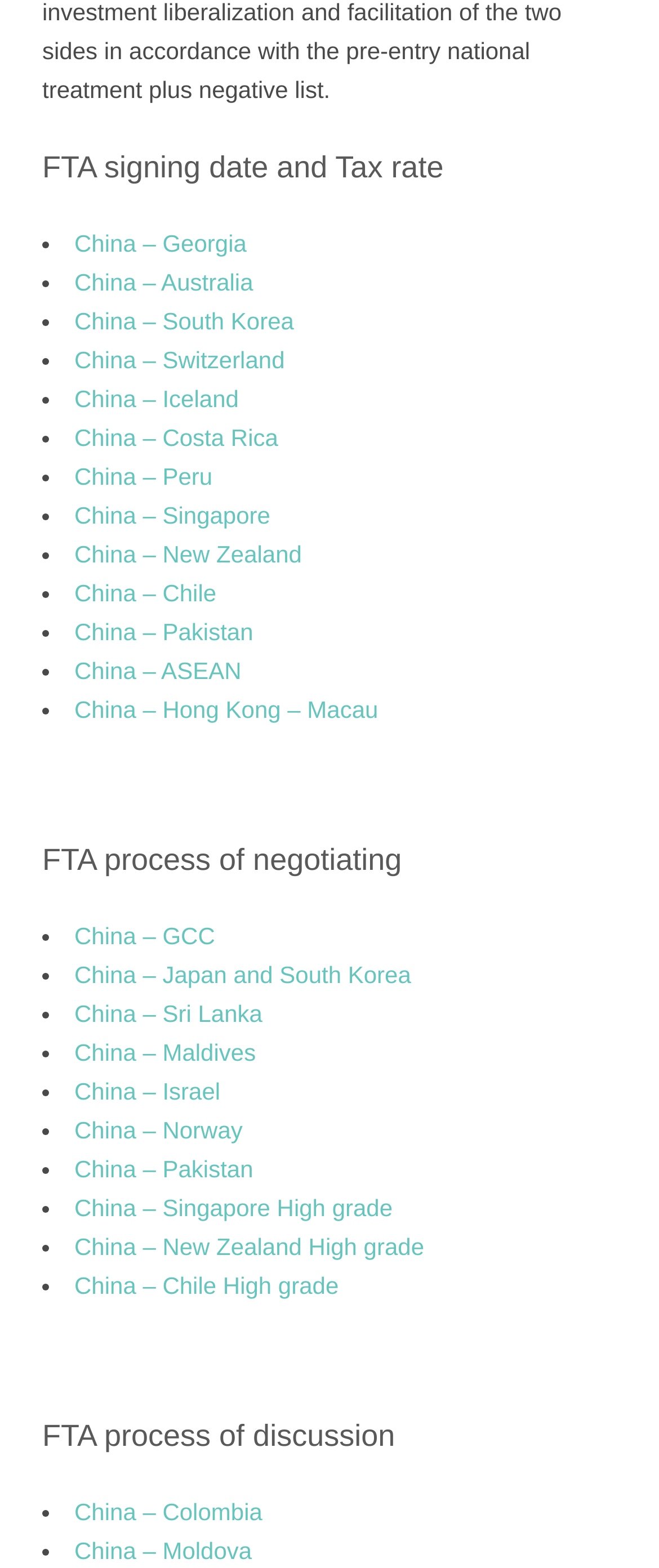Provide a thorough and detailed response to the question by examining the image: 
What is the topic of the first heading?

The first heading on the webpage is 'FTA signing date and Tax rate', which suggests that the webpage is discussing the signing dates and tax rates of Free Trade Agreements (FTAs) between China and various countries.